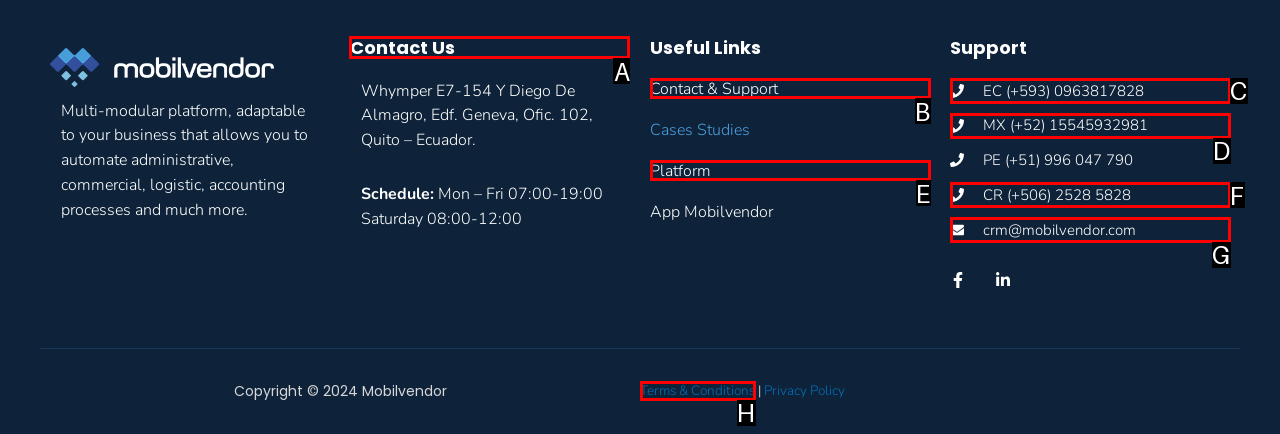Identify the HTML element you need to click to achieve the task: Click Contact Us. Respond with the corresponding letter of the option.

A